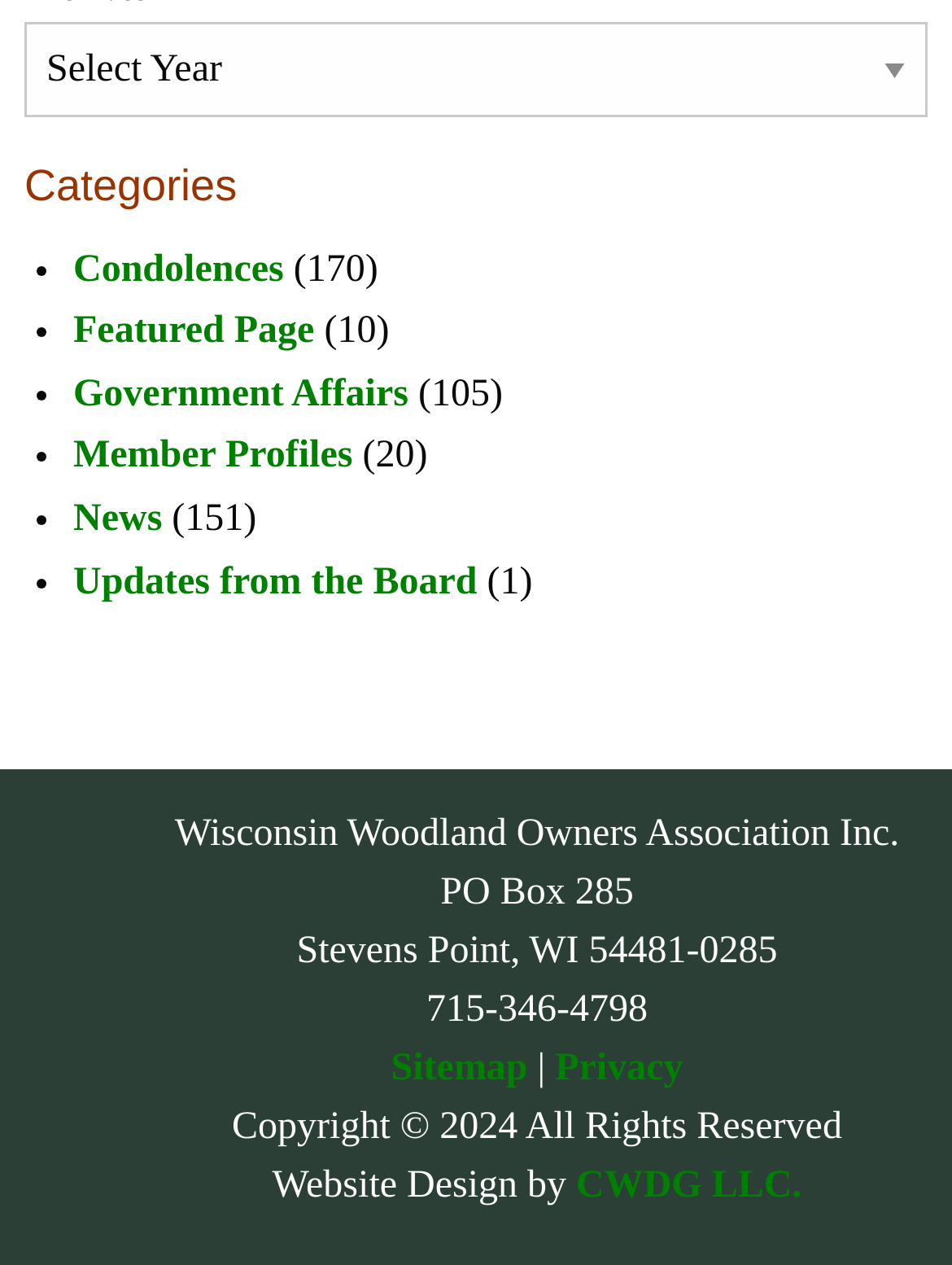Pinpoint the bounding box coordinates of the area that must be clicked to complete this instruction: "Sign up for the newsletter".

None